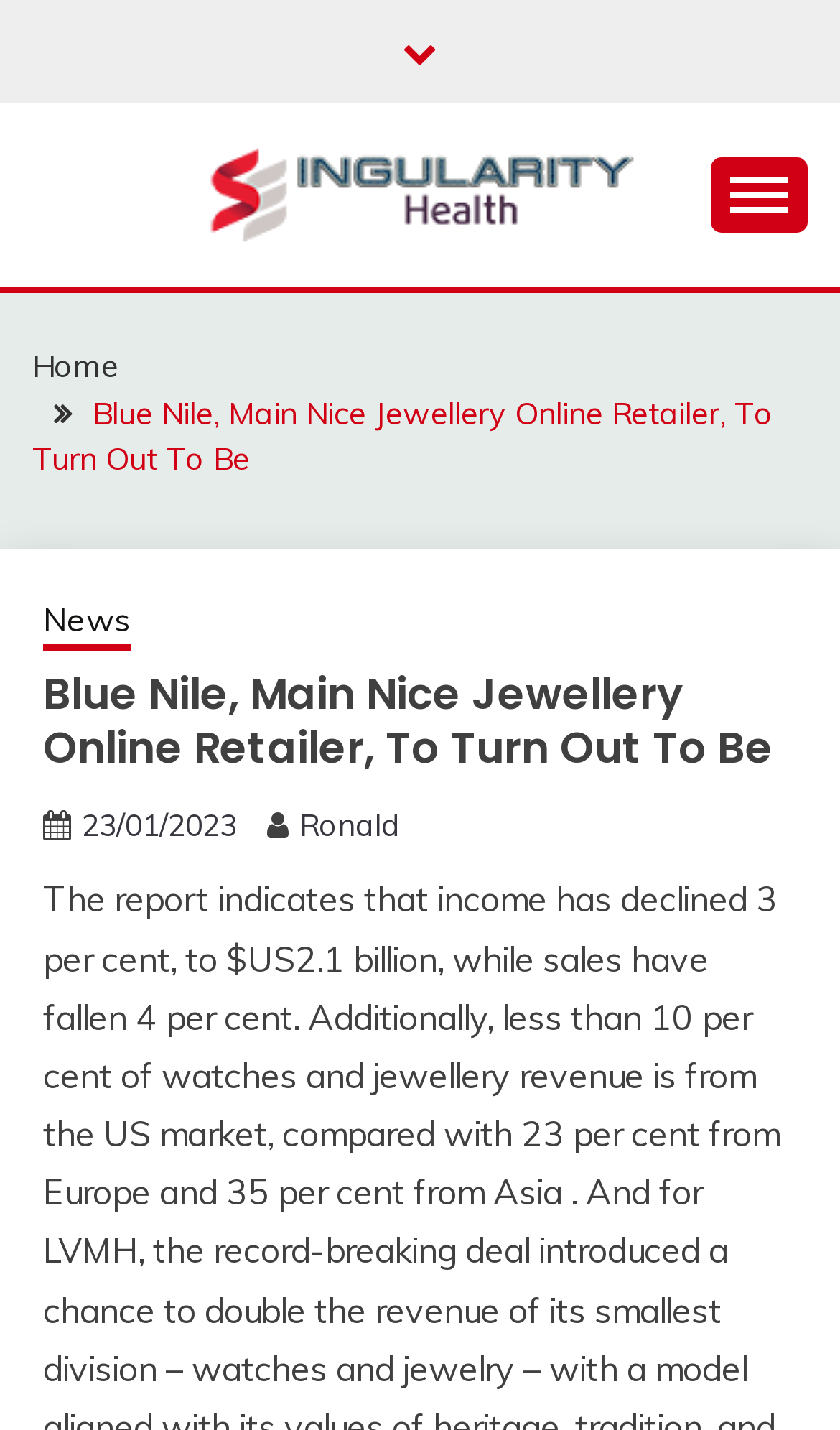Can you provide the bounding box coordinates for the element that should be clicked to implement the instruction: "Click the '23/01/2023' date link"?

[0.097, 0.564, 0.282, 0.591]